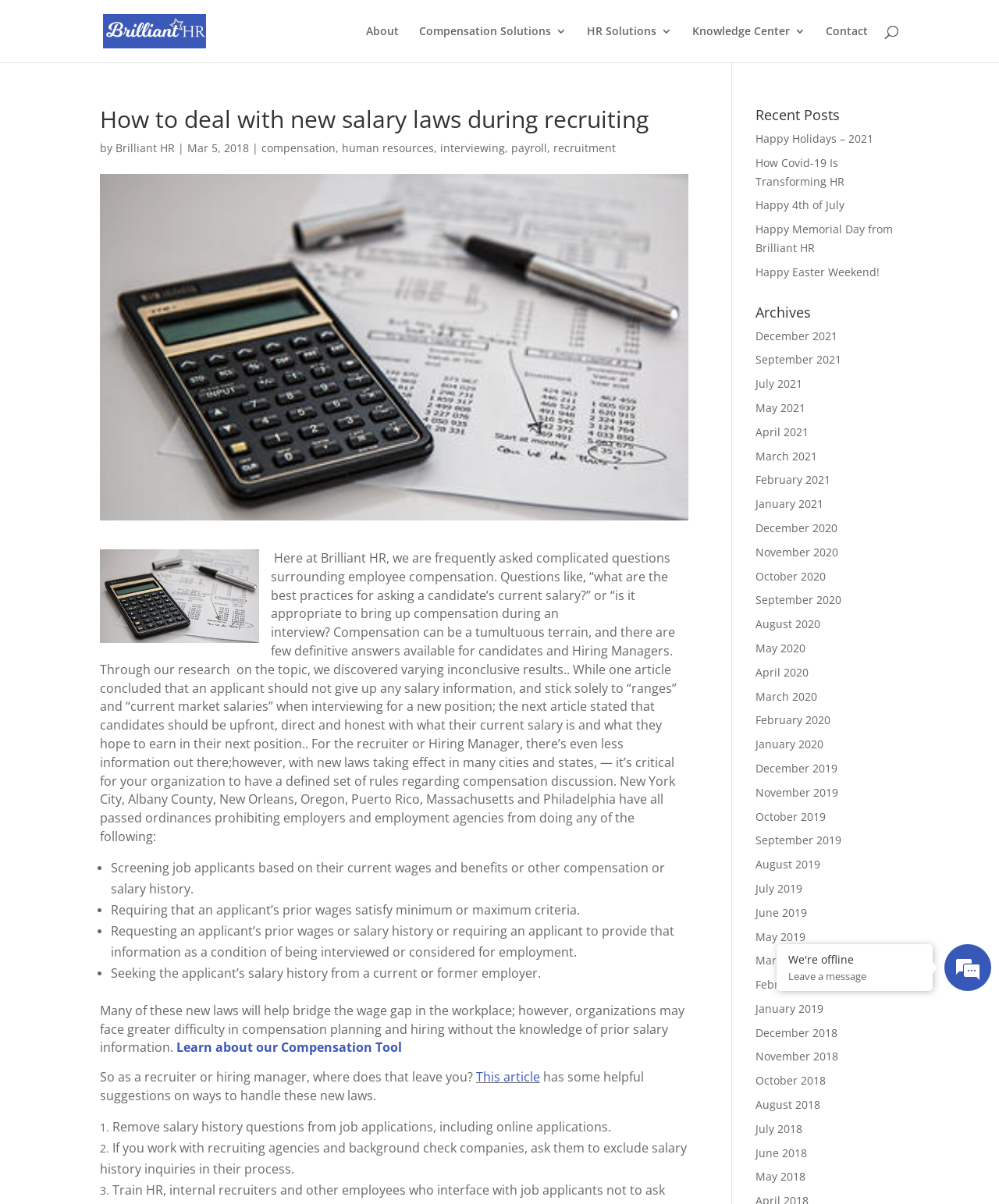Find the bounding box coordinates corresponding to the UI element with the description: "payroll". The coordinates should be formatted as [left, top, right, bottom], with values as floats between 0 and 1.

[0.512, 0.117, 0.548, 0.129]